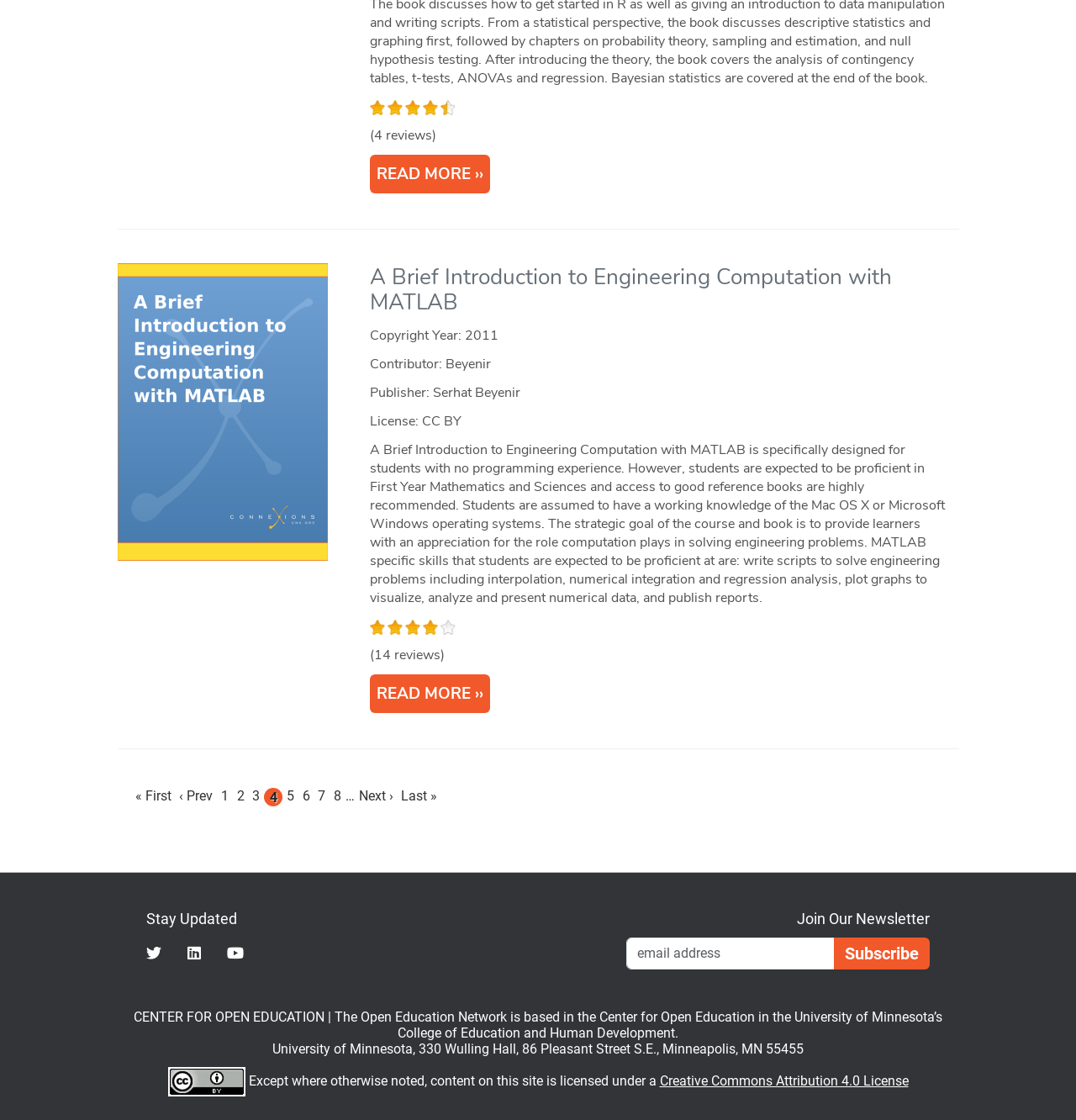What is the publisher of the book 'A Brief Introduction to Engineering Computation with MATLAB'?
Provide a one-word or short-phrase answer based on the image.

Serhat Beyenir